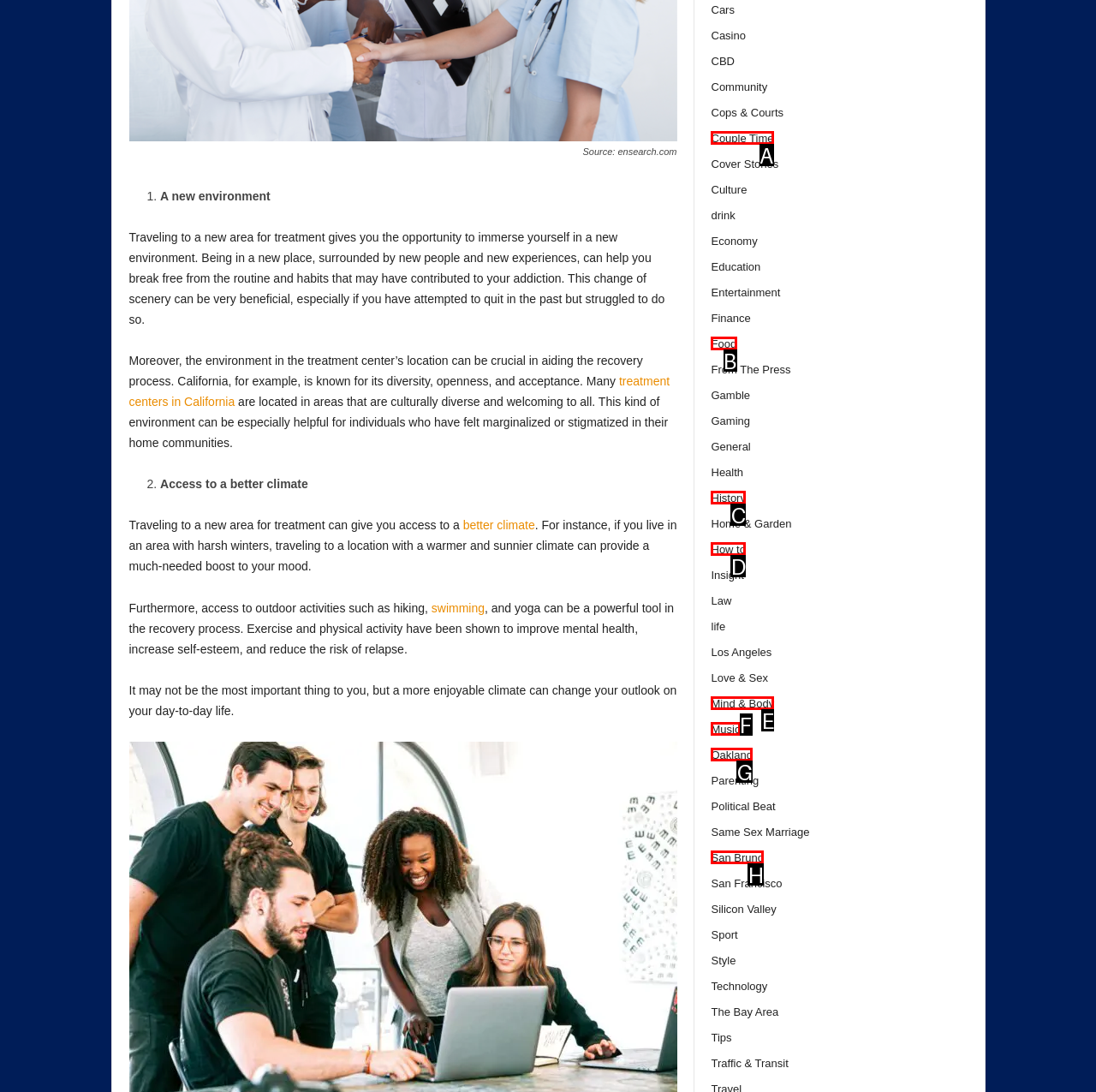Indicate the HTML element to be clicked to accomplish this task: Learn about 'Mind & Body' Respond using the letter of the correct option.

E